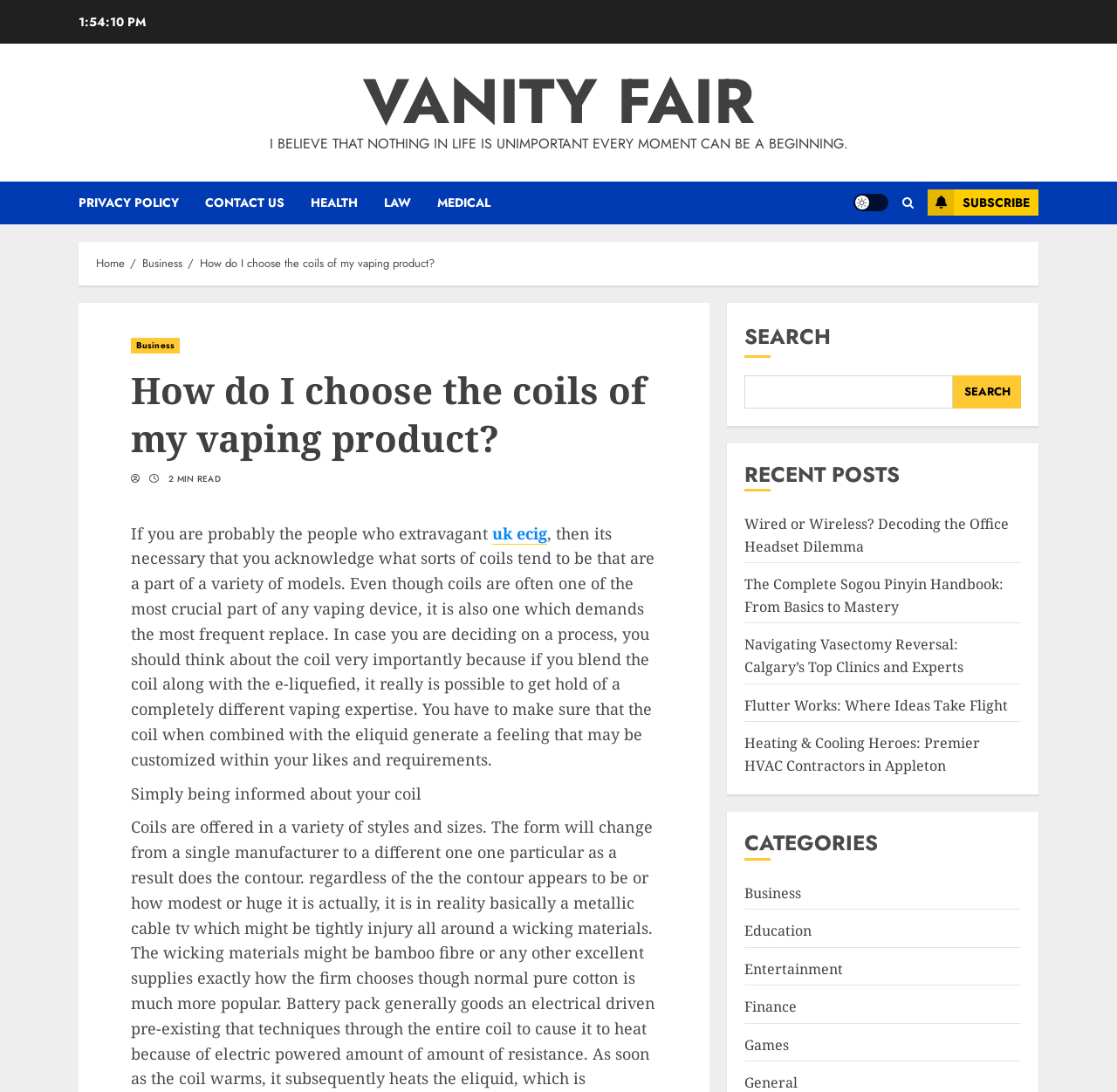Provide a one-word or short-phrase answer to the question:
What is the topic of the current article?

Choosing coils for vaping products